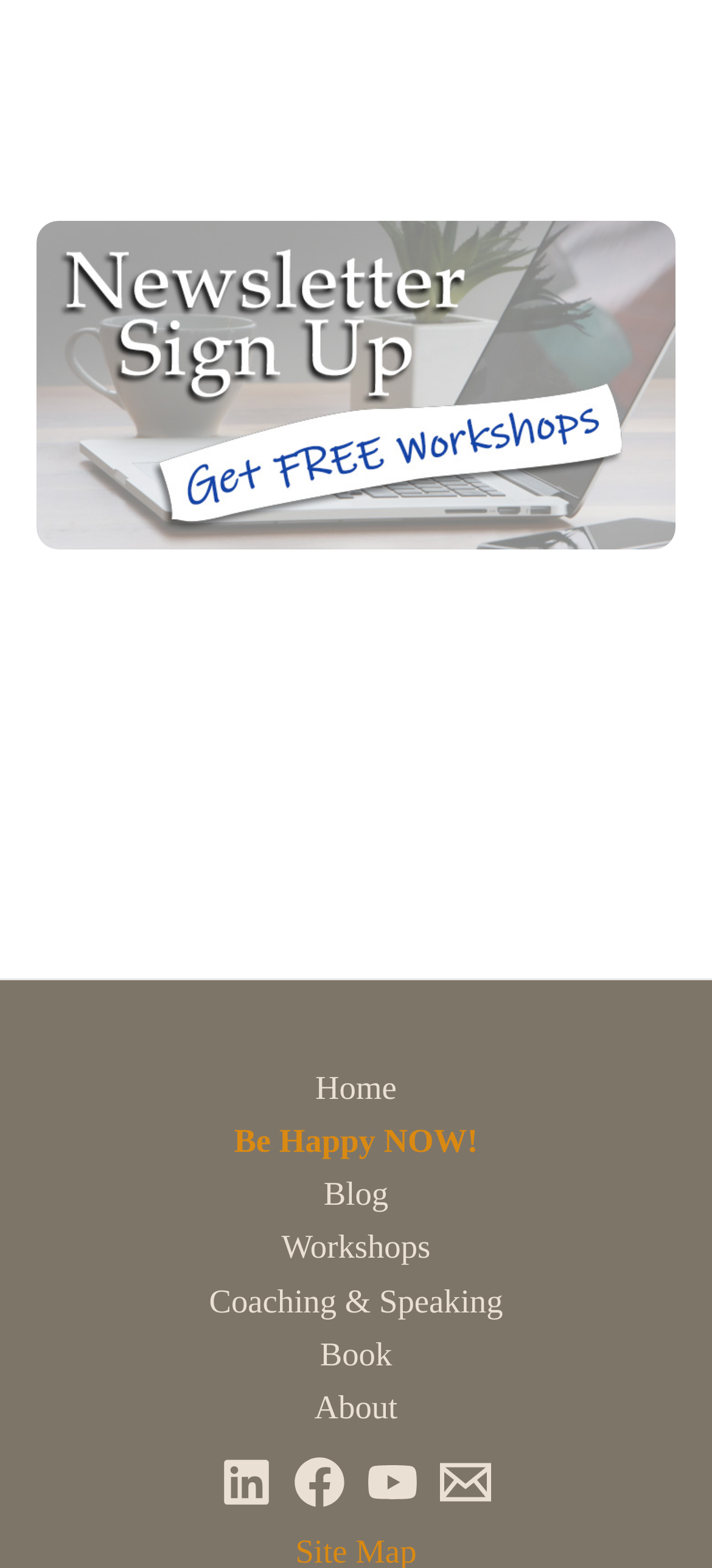How many images are there on the webpage?
Identify the answer in the screenshot and reply with a single word or phrase.

7